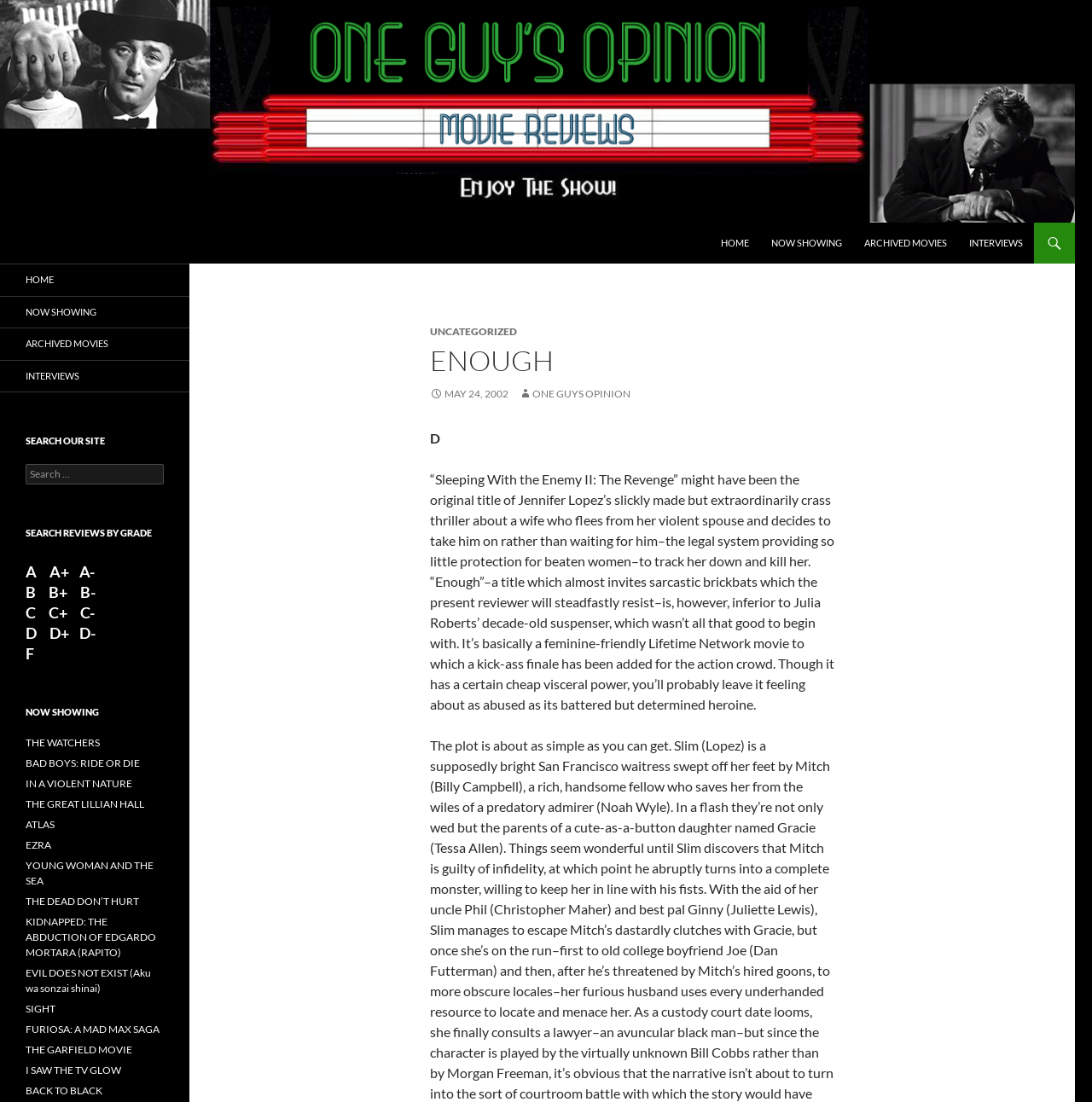Identify the bounding box of the HTML element described here: "May 24, 2002". Provide the coordinates as four float numbers between 0 and 1: [left, top, right, bottom].

[0.394, 0.351, 0.466, 0.363]